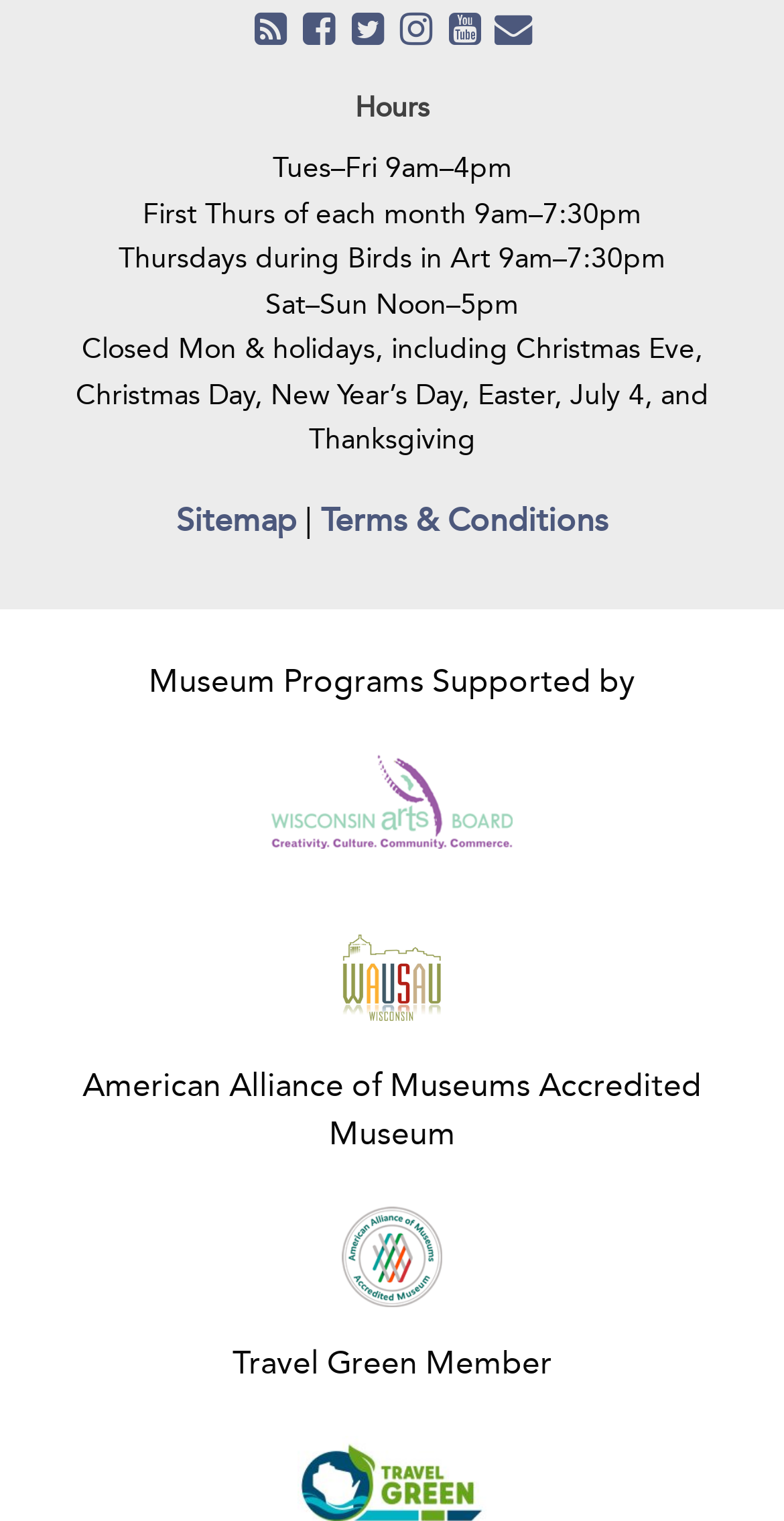What is the museum's environmental initiative?
Look at the image and answer with only one word or phrase.

Travel Green